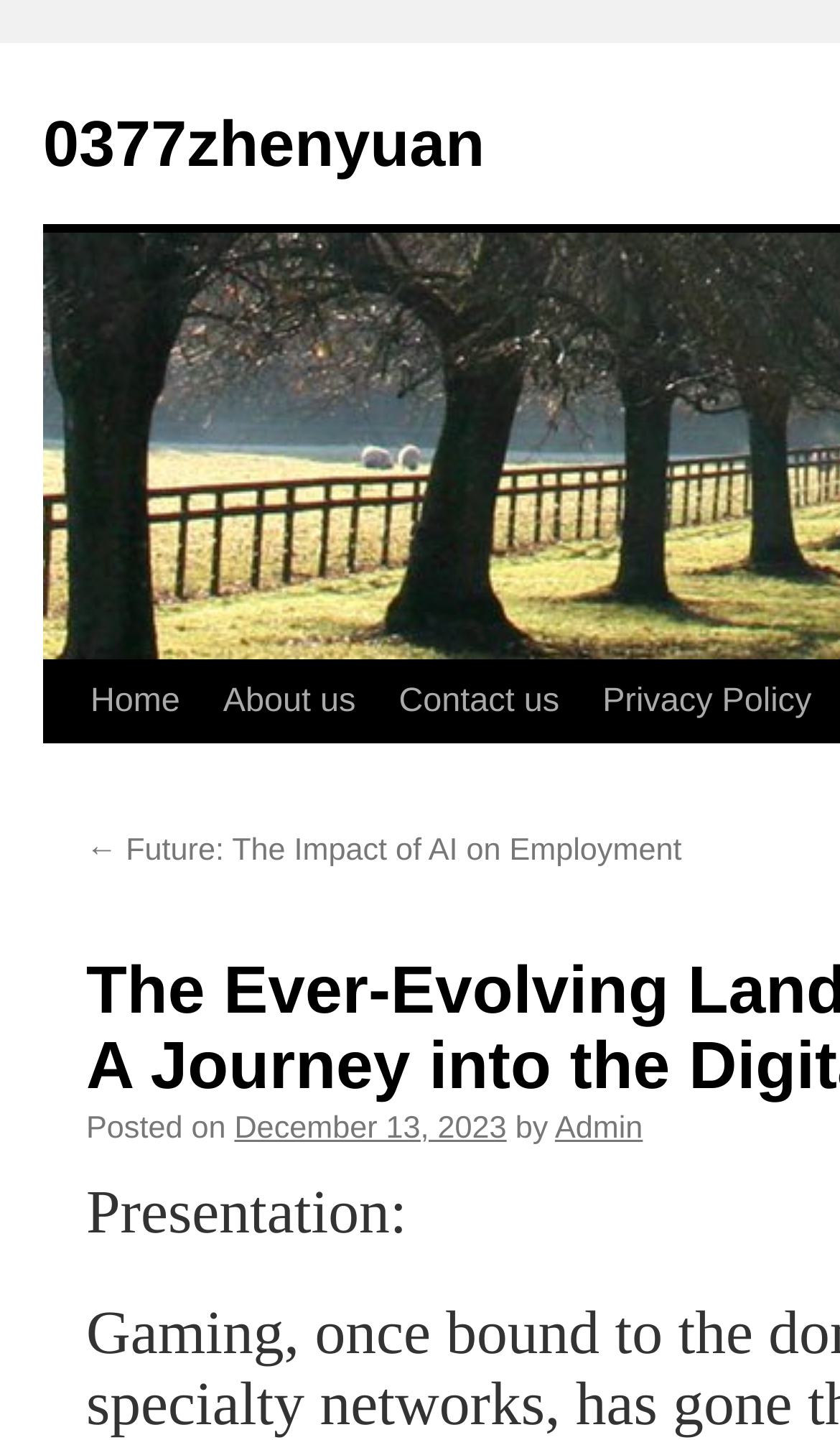How many navigation links are there?
Use the information from the screenshot to give a comprehensive response to the question.

I counted the number of links in the top navigation bar, which are 'Home', 'About us', 'Contact us', and 'Privacy Policy', so there are 4 navigation links.